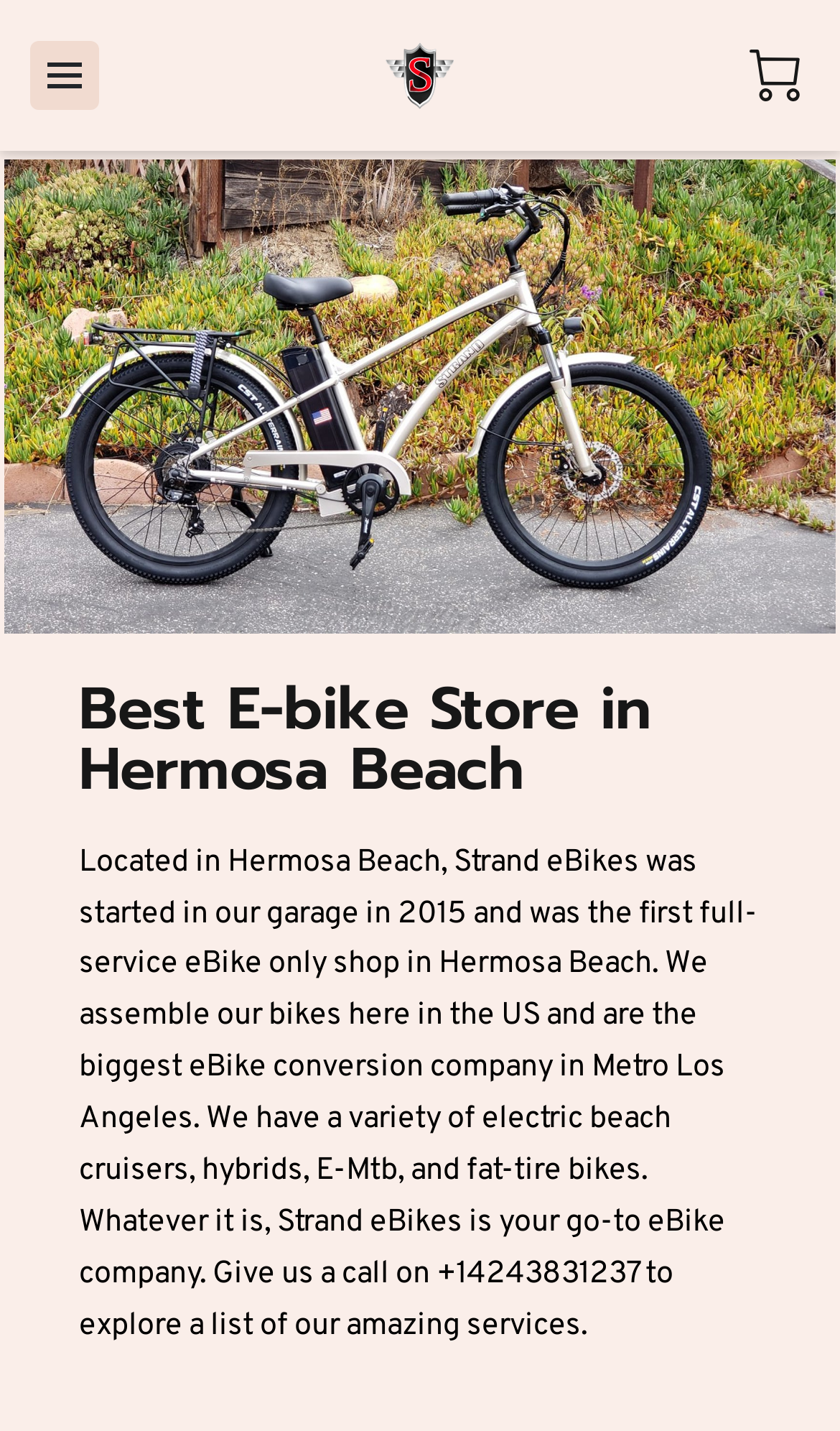Refer to the element description 0 and identify the corresponding bounding box in the screenshot. Format the coordinates as (top-left x, top-left y, bottom-right x, bottom-right y) with values in the range of 0 to 1.

[0.892, 0.035, 0.953, 0.071]